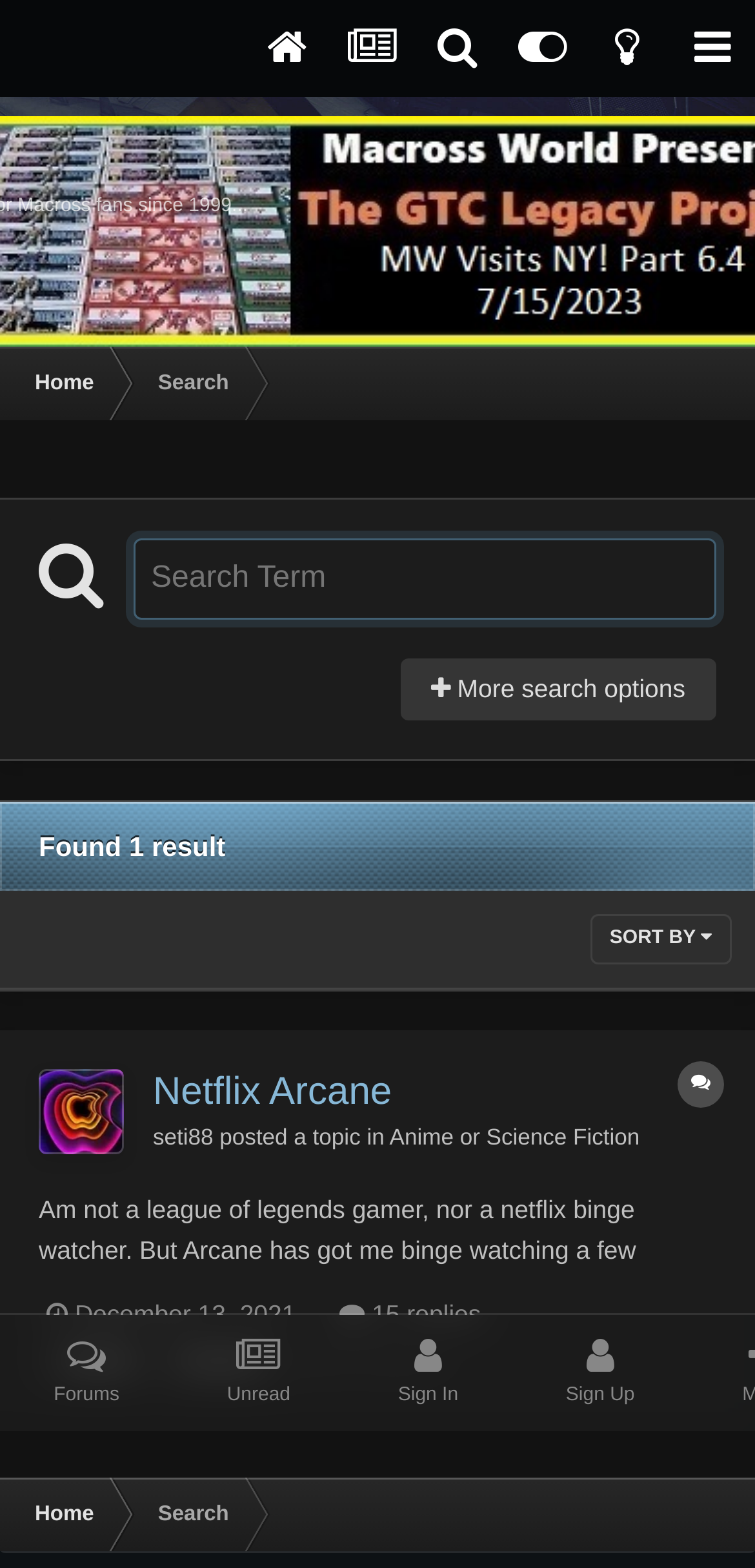Please determine the bounding box coordinates of the element to click in order to execute the following instruction: "Search for a term". The coordinates should be four float numbers between 0 and 1, specified as [left, top, right, bottom].

[0.177, 0.343, 0.949, 0.395]